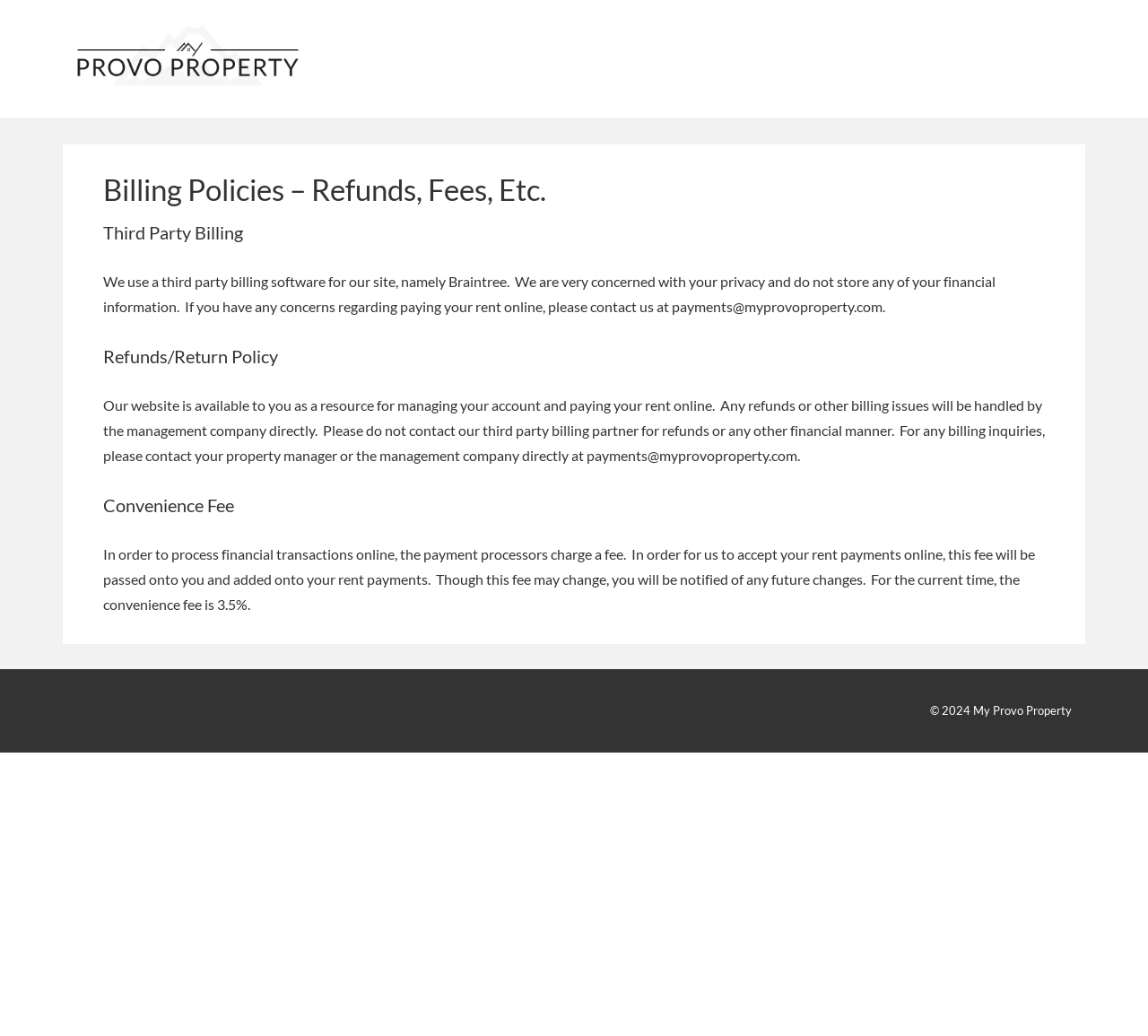Write a detailed summary of the webpage.

The webpage is about billing policies, refunds, fees, and other related information for My Provo Property. At the top left, there is a logo image and a link to My Provo Property. Below the logo, there is a main navigation heading. 

The main content area is divided into four sections, each with a heading. The first section is about third-party billing, explaining that the website uses Braintree and does not store financial information. The second section is about refunds and return policies, stating that any billing issues will be handled by the management company directly. 

The third section is about convenience fees, explaining that a fee is charged by payment processors and will be added to rent payments. The current convenience fee is 3.5%. 

At the bottom of the page, there is a footer menu with a heading and a copyright notice stating "© 2024 My Provo Property" at the bottom right.